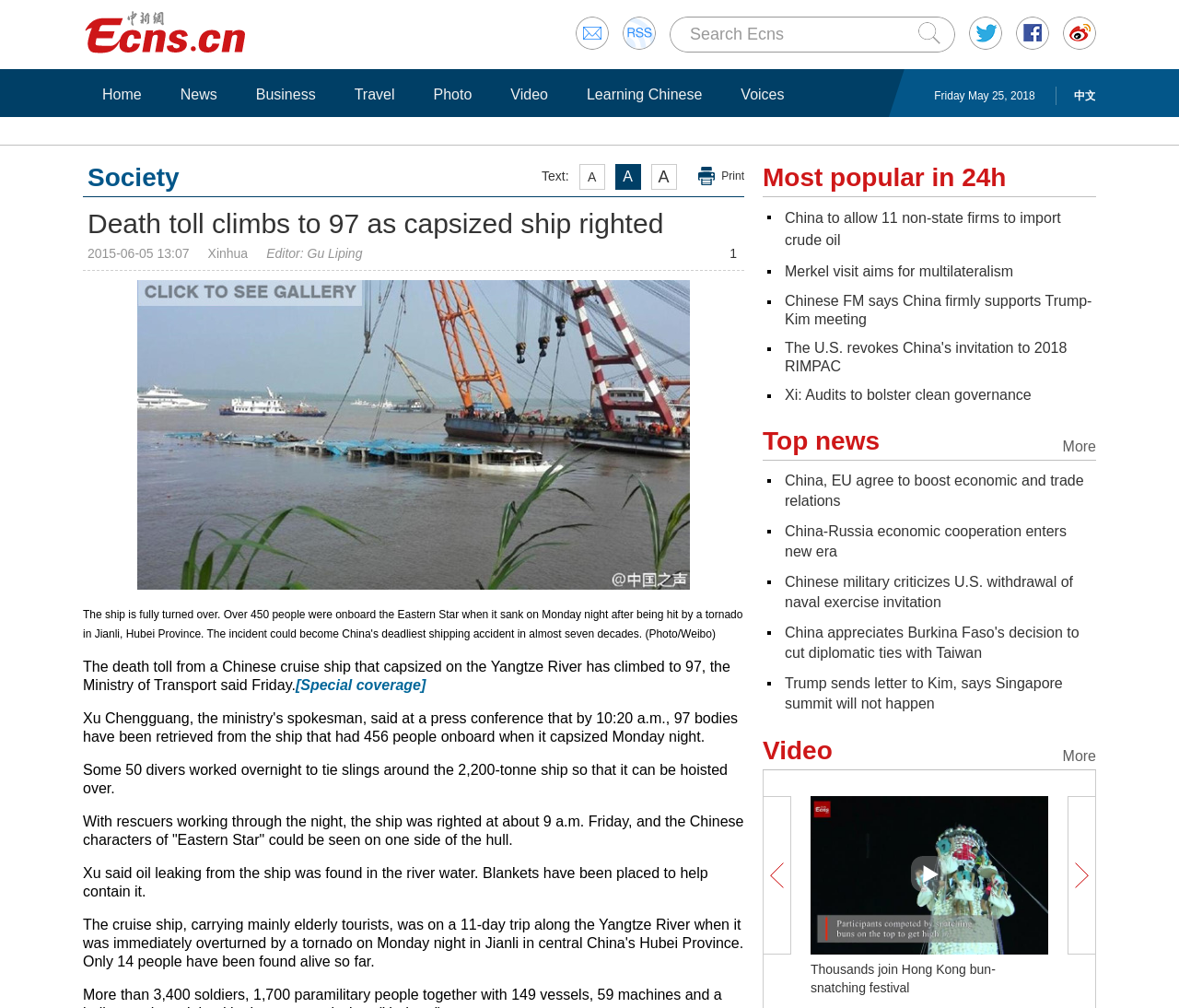Generate the title text from the webpage.

Death toll climbs to 97 as capsized ship righted